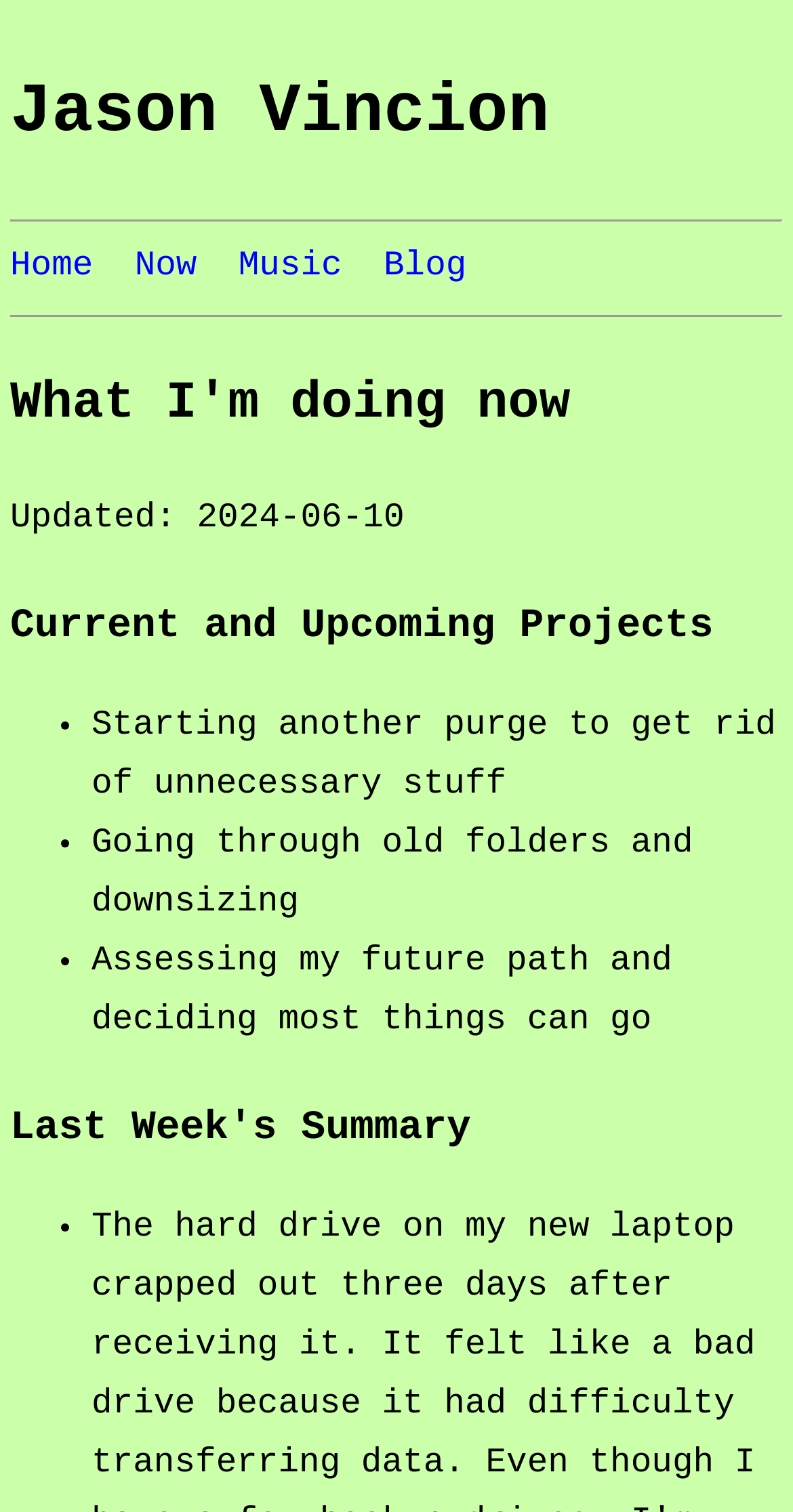Provide a short, one-word or phrase answer to the question below:
What is the topic of the section below 'Current and Upcoming Projects'?

Last Week's Summary